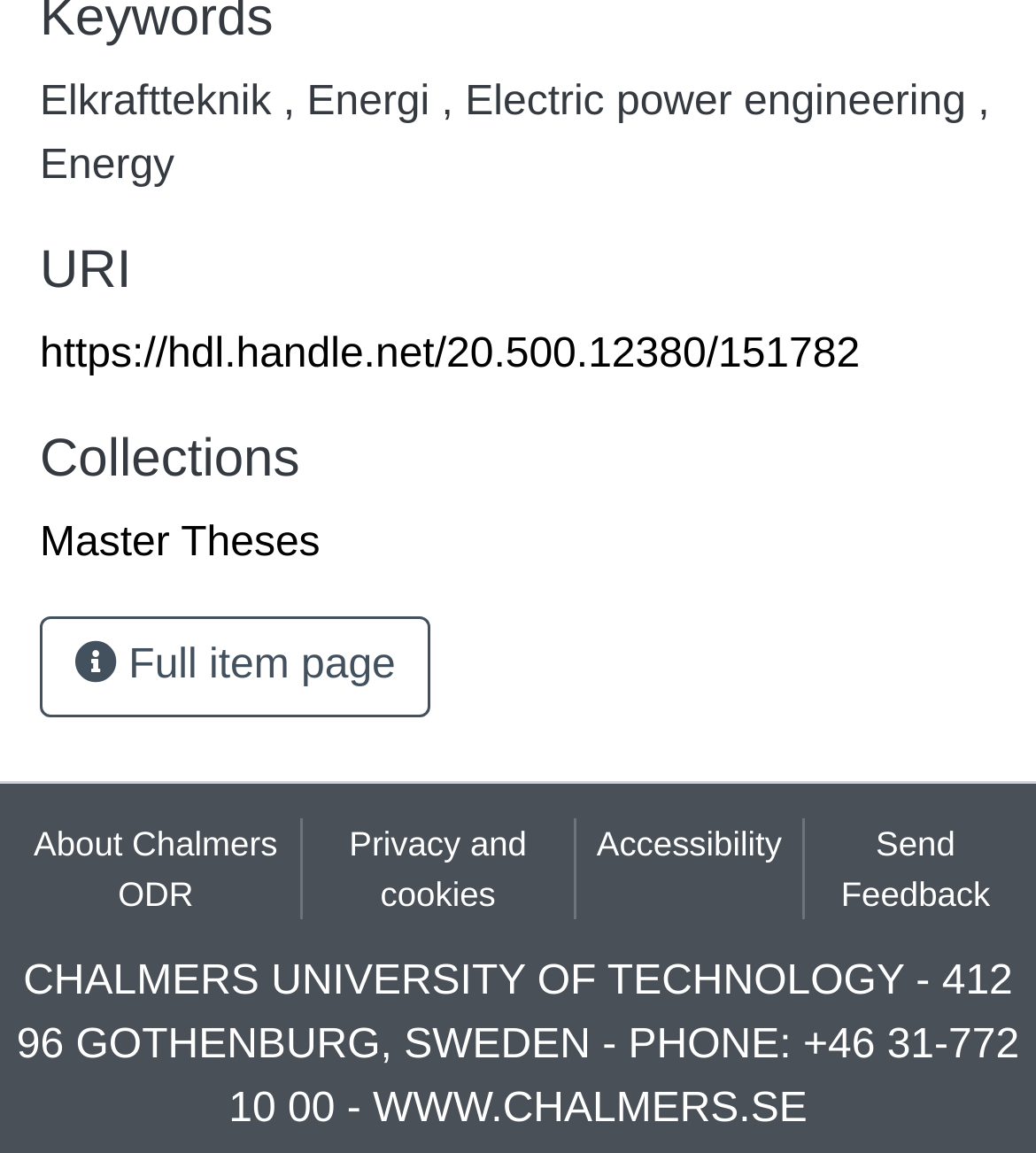Identify the bounding box coordinates of the section to be clicked to complete the task described by the following instruction: "Visit URI". The coordinates should be four float numbers between 0 and 1, formatted as [left, top, right, bottom].

[0.038, 0.288, 0.83, 0.327]